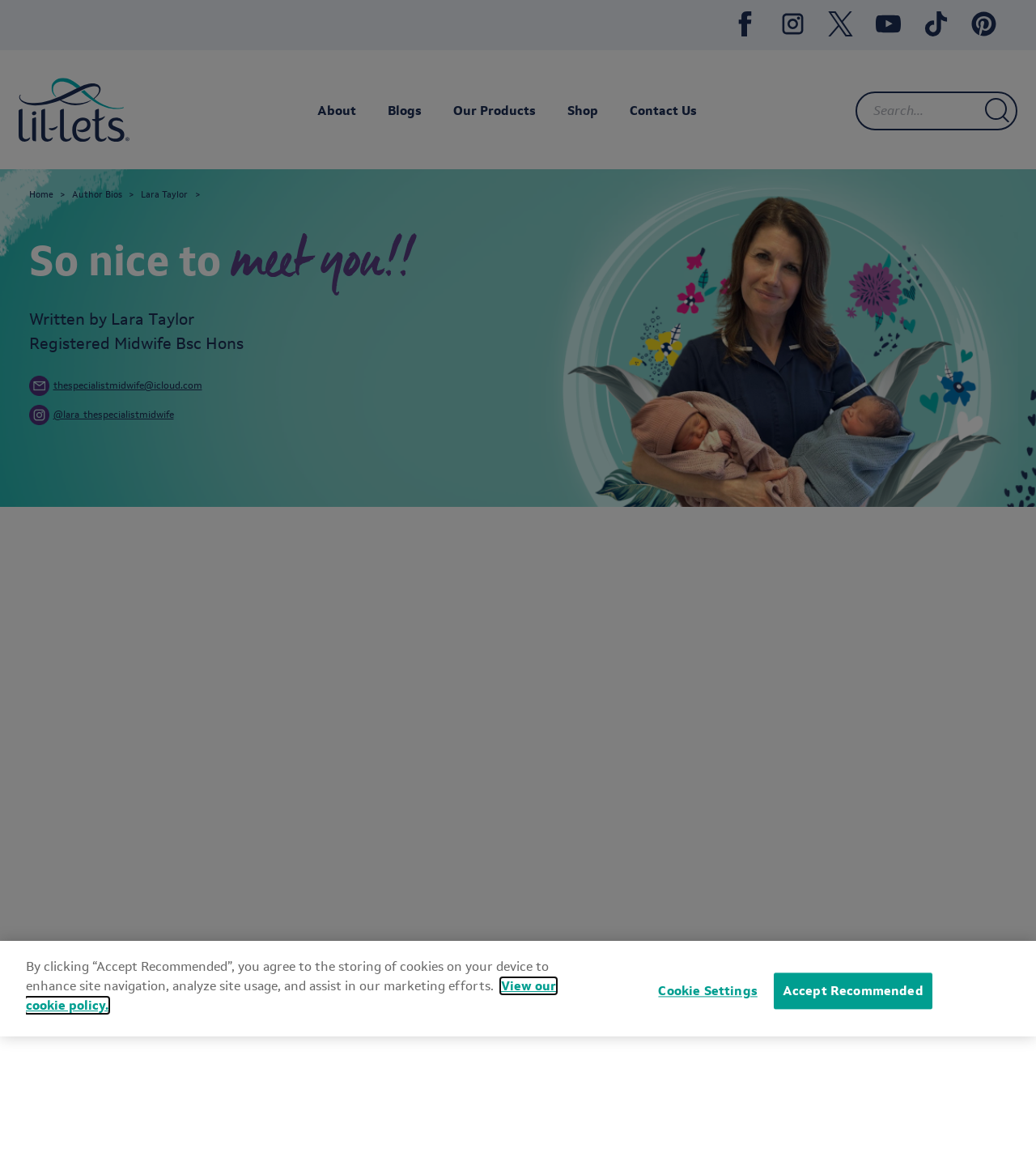What is the topic of Lara Taylor's specialist knowledge?
Can you offer a detailed and complete answer to this question?

Based on the webpage content, specifically the 'specialist knowledge in Pregnancy loss, Teenage pregnancy, Safeguarding, Mental Health, Fertility and baby brain development' text, Lara Taylor has specialist knowledge in these areas.